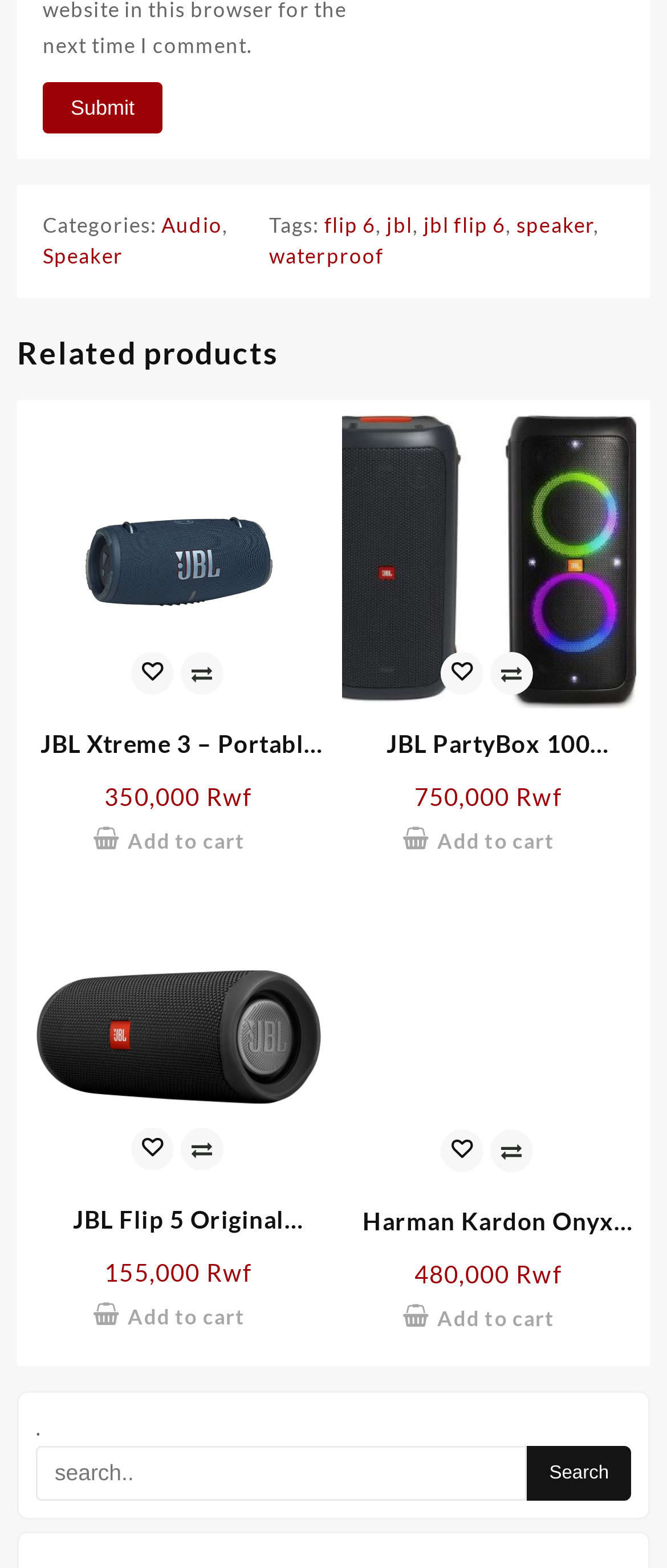Determine the bounding box coordinates of the clickable region to carry out the instruction: "Filter by Audio category".

[0.242, 0.135, 0.333, 0.152]